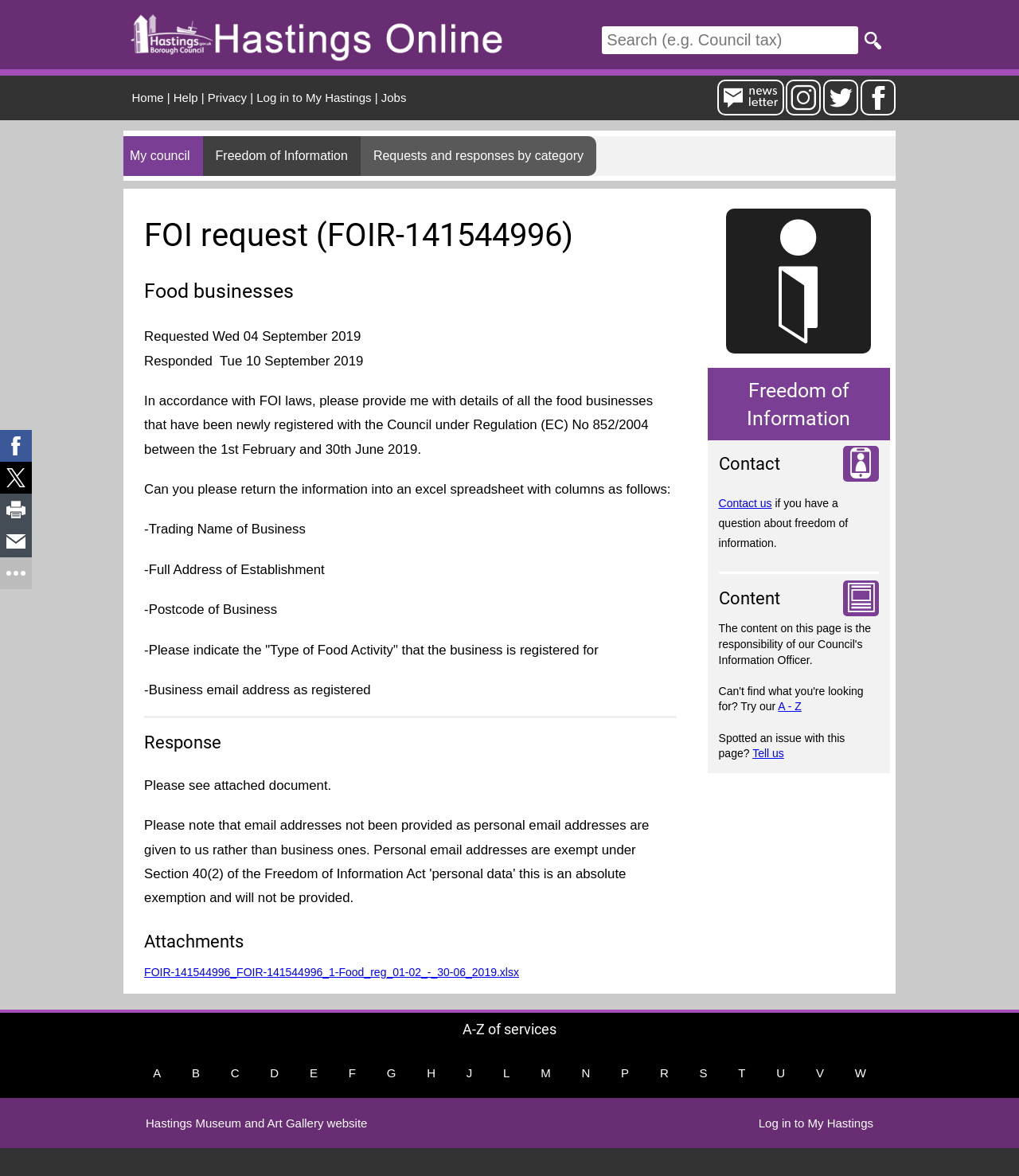Answer the question briefly using a single word or phrase: 
How can users contact the council for freedom of information requests?

Through the 'Contact us' link